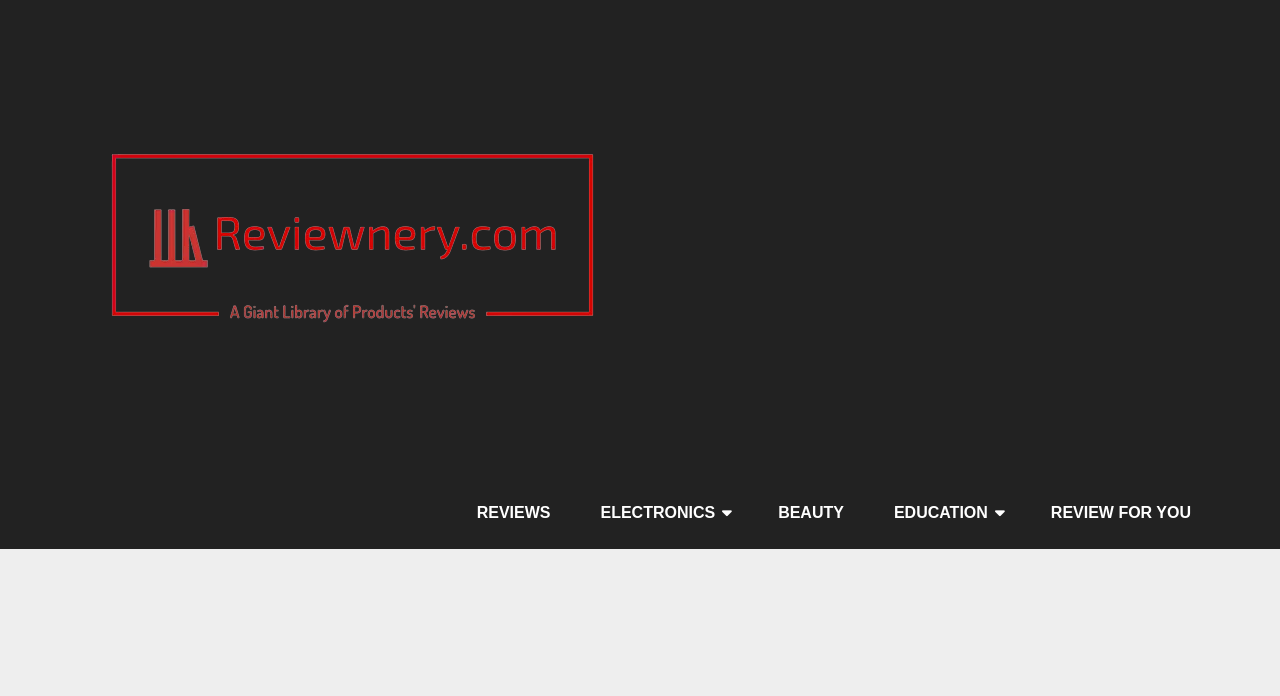Determine the bounding box for the described HTML element: "Reviews". Ensure the coordinates are four float numbers between 0 and 1 in the format [left, top, right, bottom].

[0.353, 0.685, 0.45, 0.789]